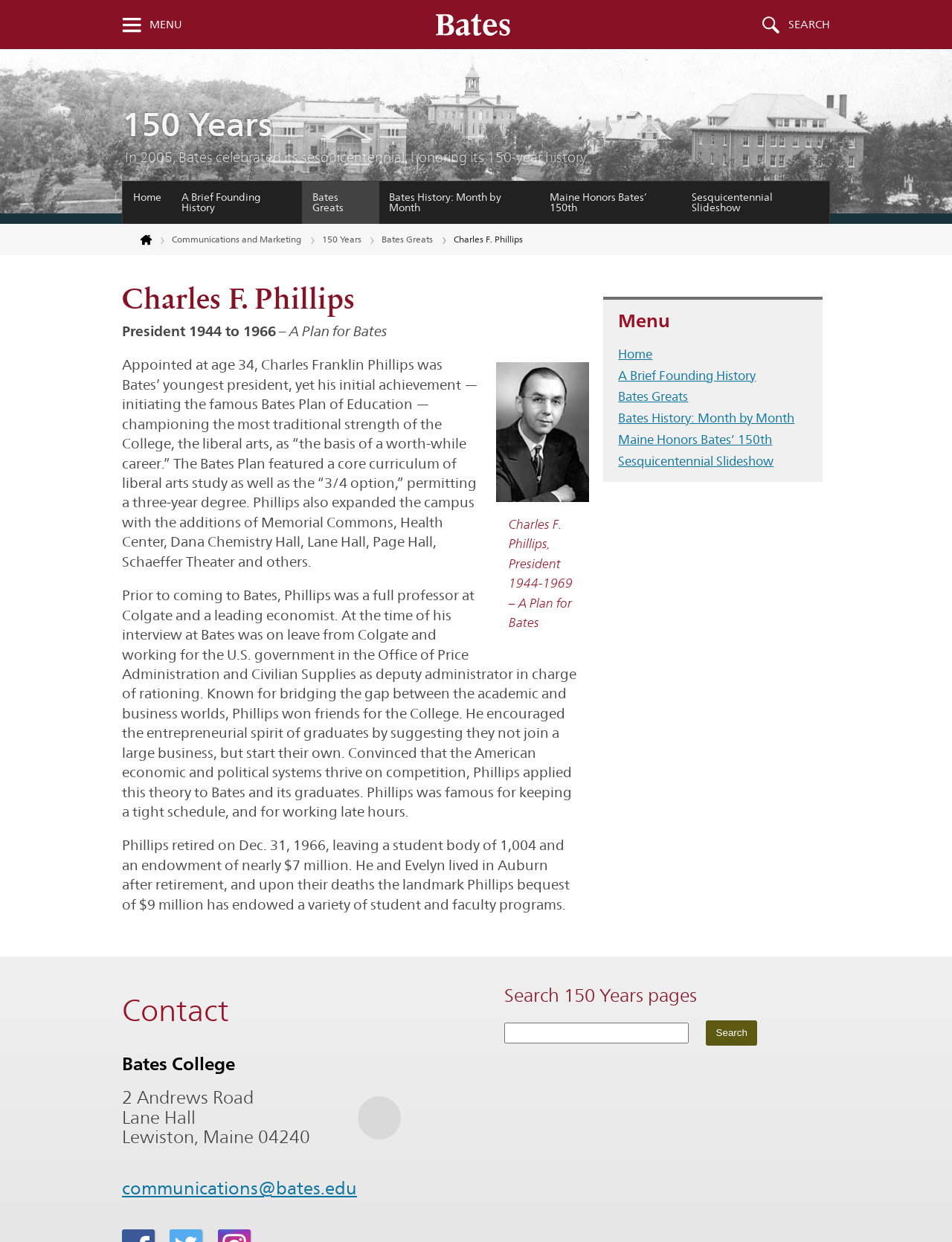Analyze the image and deliver a detailed answer to the question: What is the name of the building where the communications office is located?

I found the answer by looking at the StaticText 'Lane Hall' which is part of the contact information section of the webpage, indicating that the communications office is located in Lane Hall.